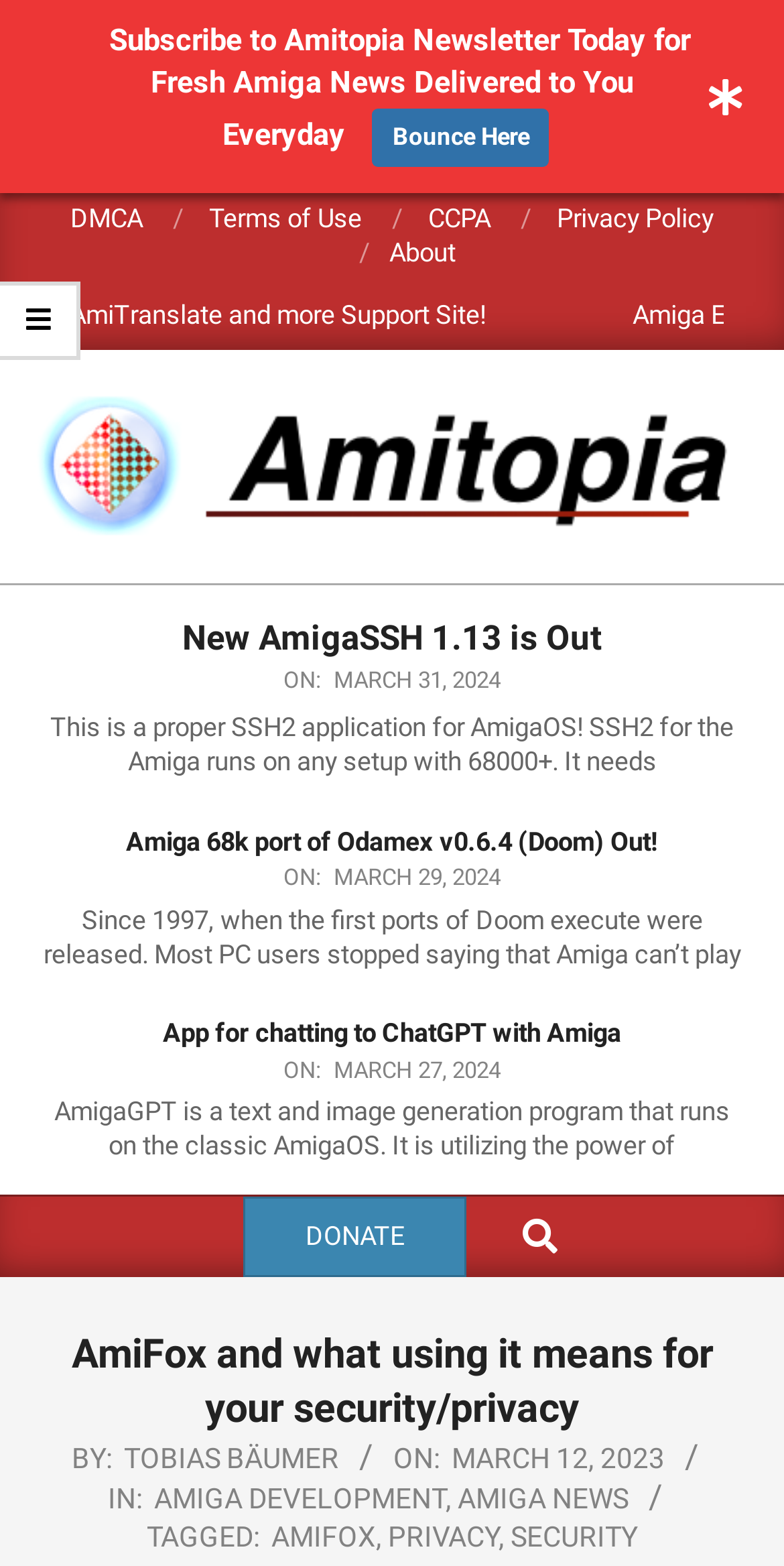What is the purpose of the textbox?
Answer the question in as much detail as possible.

I looked at the textbox element with the bounding box coordinates [0.654, 0.811, 0.656, 0.812] and the static text 'SEARCH' with the bounding box coordinates [0.651, 0.769, 0.779, 0.788], which suggests that the purpose of the textbox is for searching.